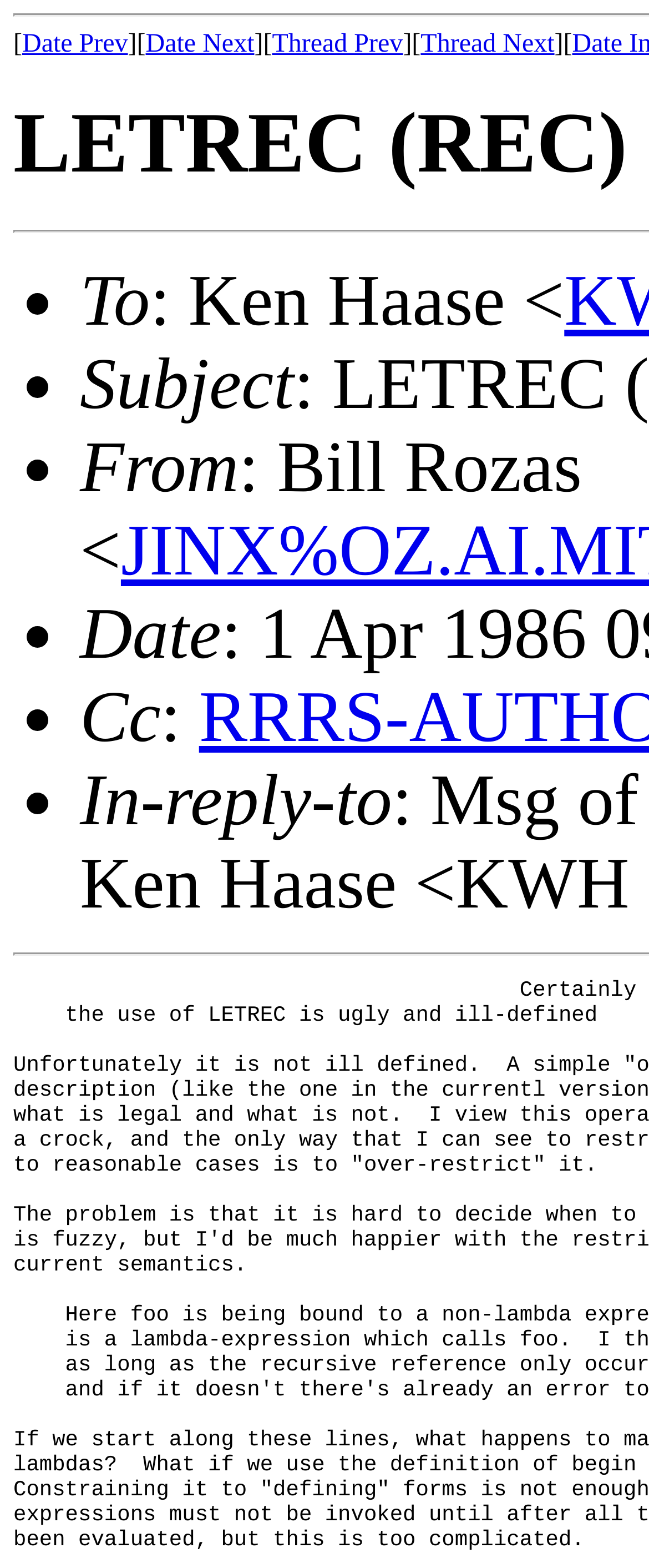Answer this question using a single word or a brief phrase:
What is the purpose of the 'Date Prev' link?

Navigate to previous date